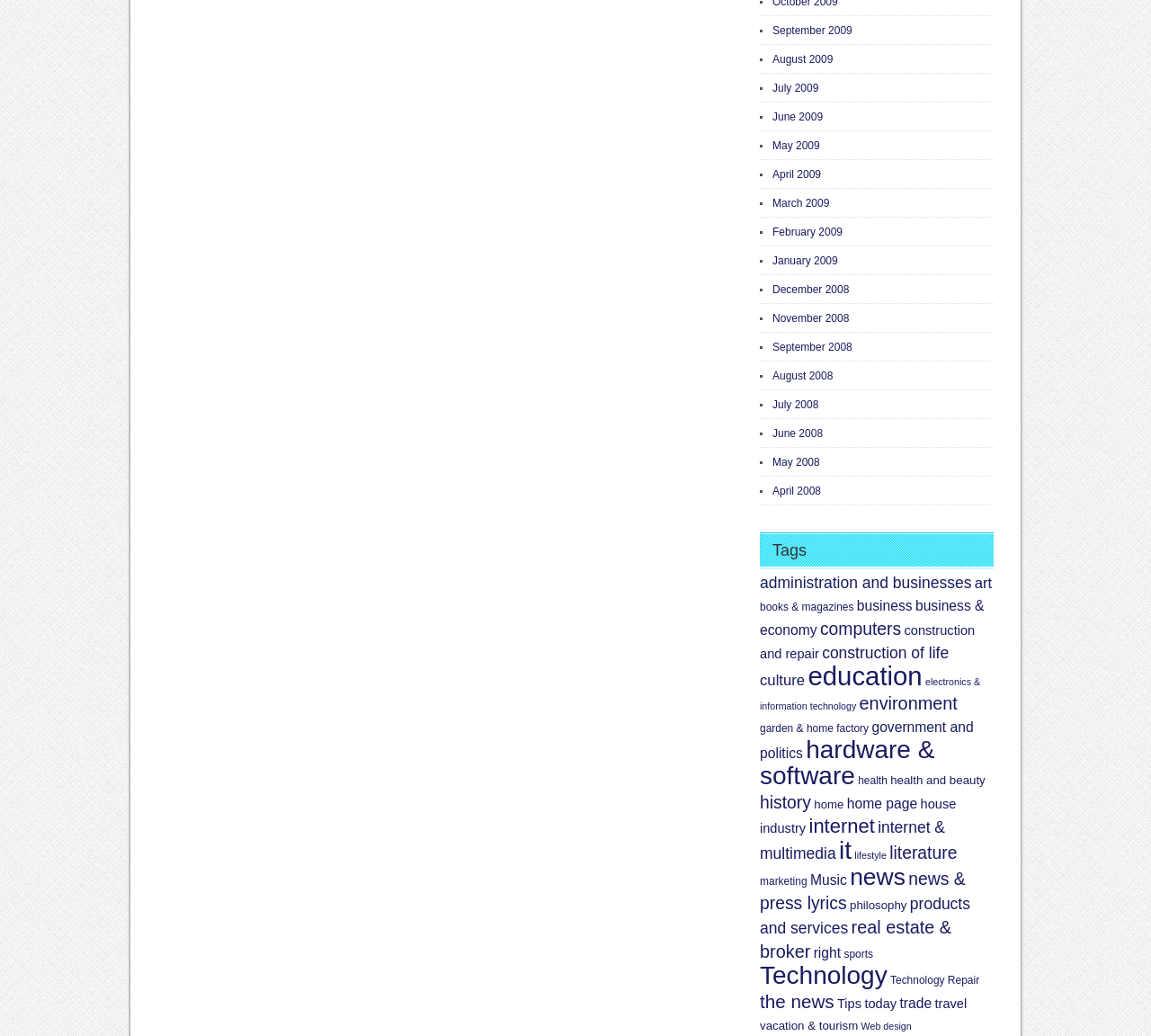For the element described, predict the bounding box coordinates as (top-left x, top-left y, bottom-right x, bottom-right y). All values should be between 0 and 1. Element description: September 2009

[0.671, 0.023, 0.74, 0.036]